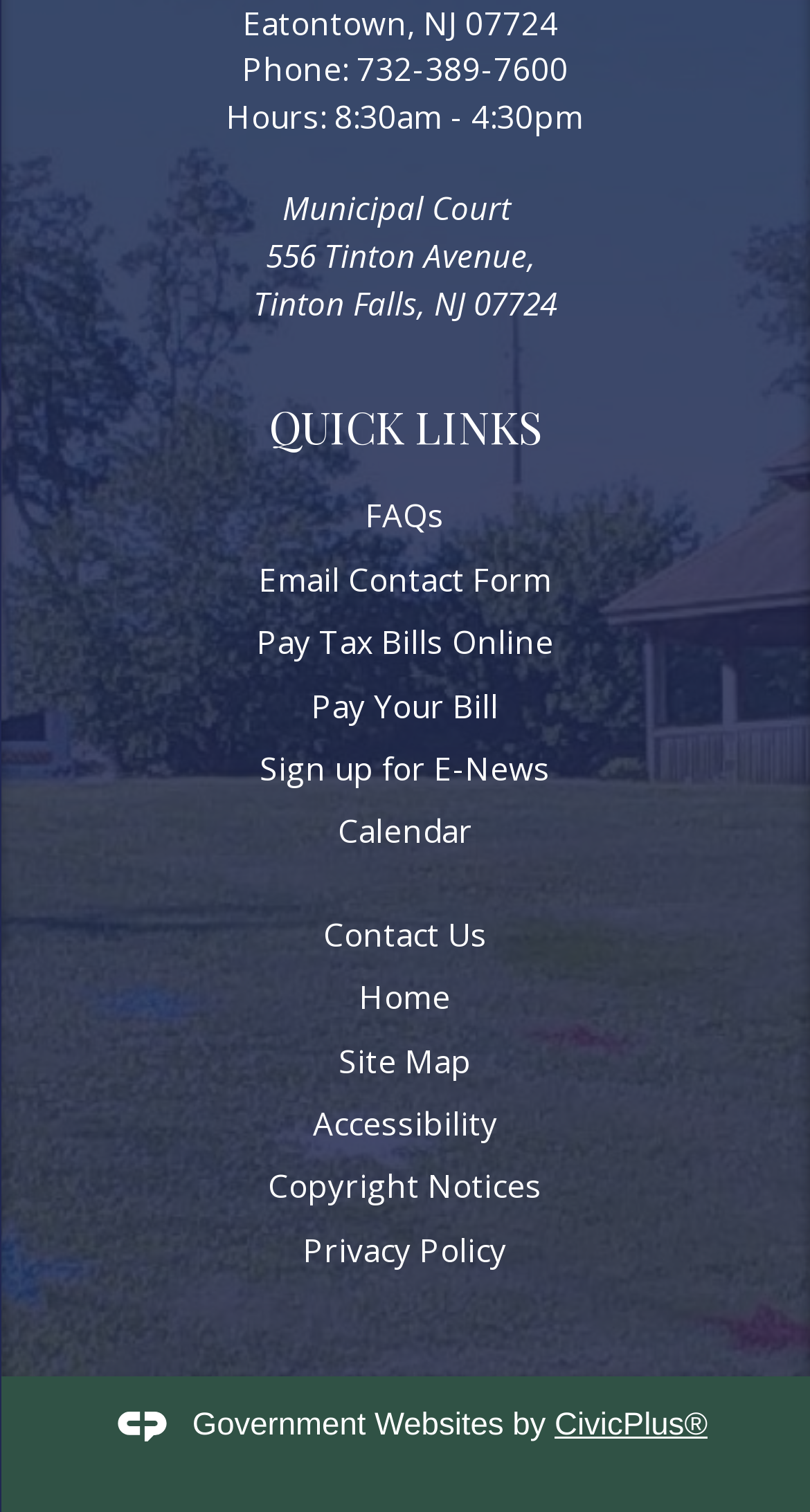What is the name of the company that developed this website?
From the image, respond using a single word or phrase.

CivicPlus